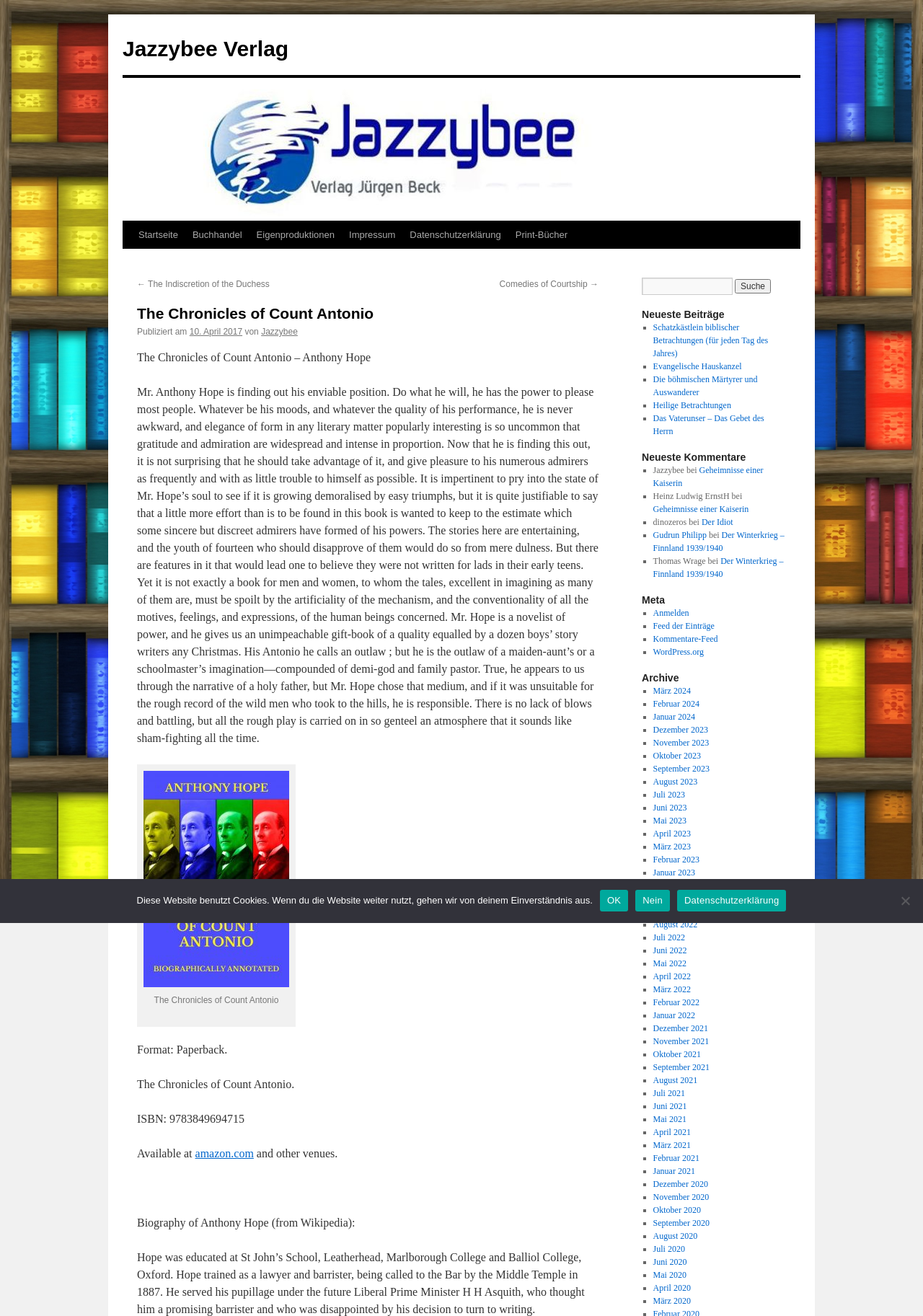Please determine the bounding box coordinates of the element's region to click for the following instruction: "Go to the start page".

[0.142, 0.168, 0.201, 0.189]